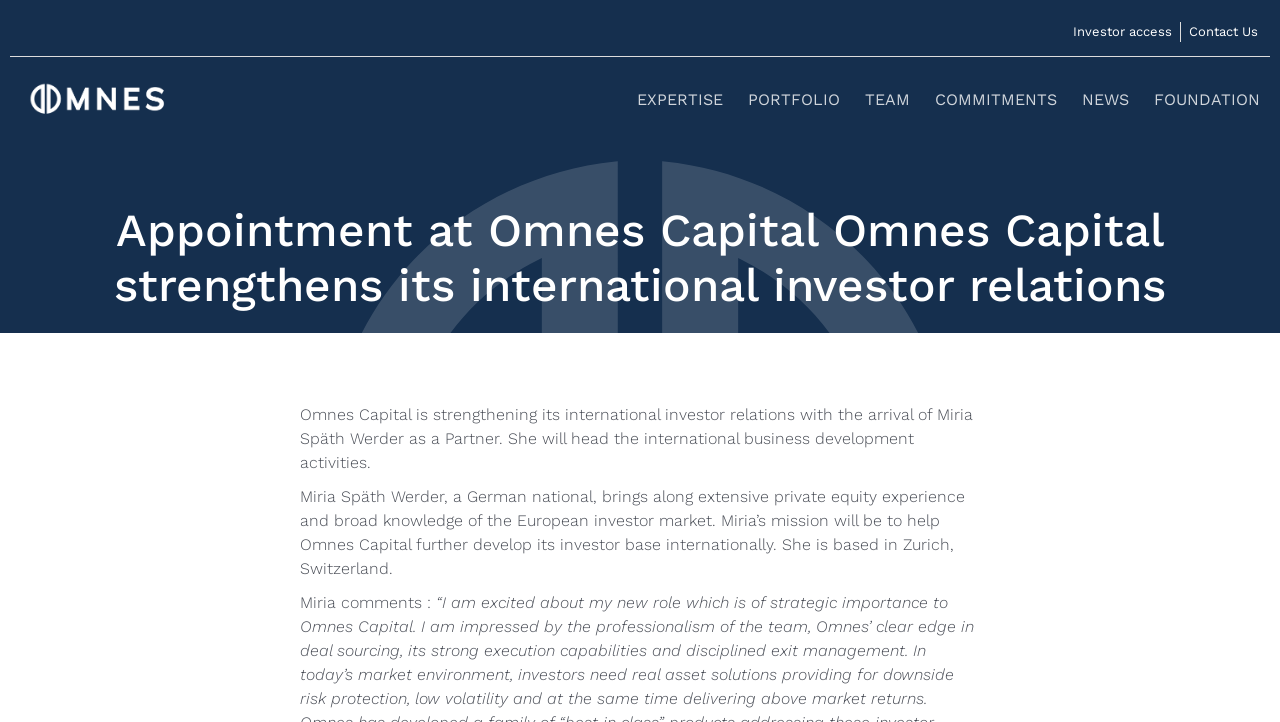Find and indicate the bounding box coordinates of the region you should select to follow the given instruction: "Click the 'See All' link".

None